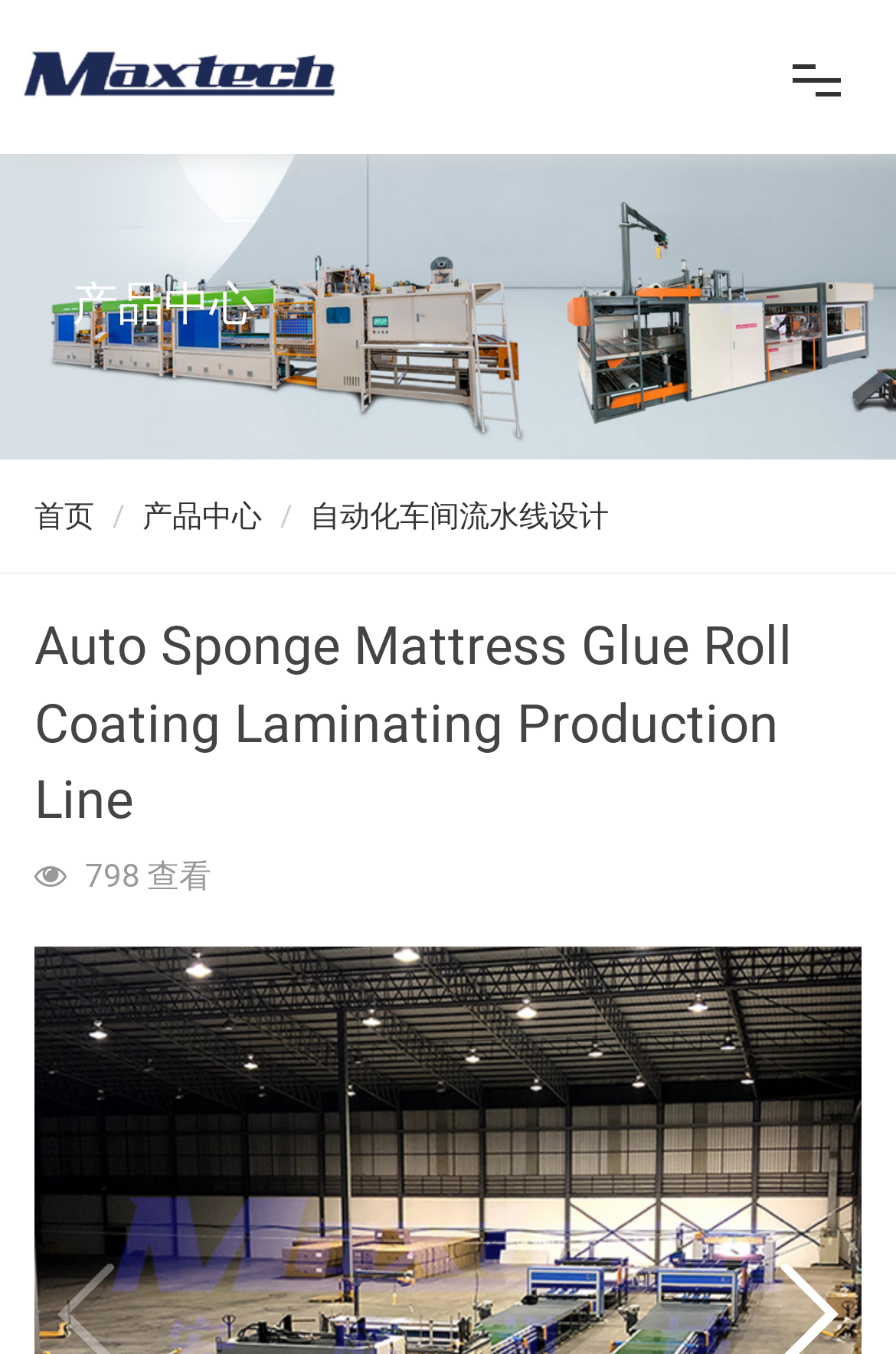Locate the bounding box coordinates of the UI element described by: "alt="MAXTECH" title="MAXTECH"". Provide the coordinates as four float numbers between 0 and 1, formatted as [left, top, right, bottom].

[0.026, 0.041, 0.385, 0.068]